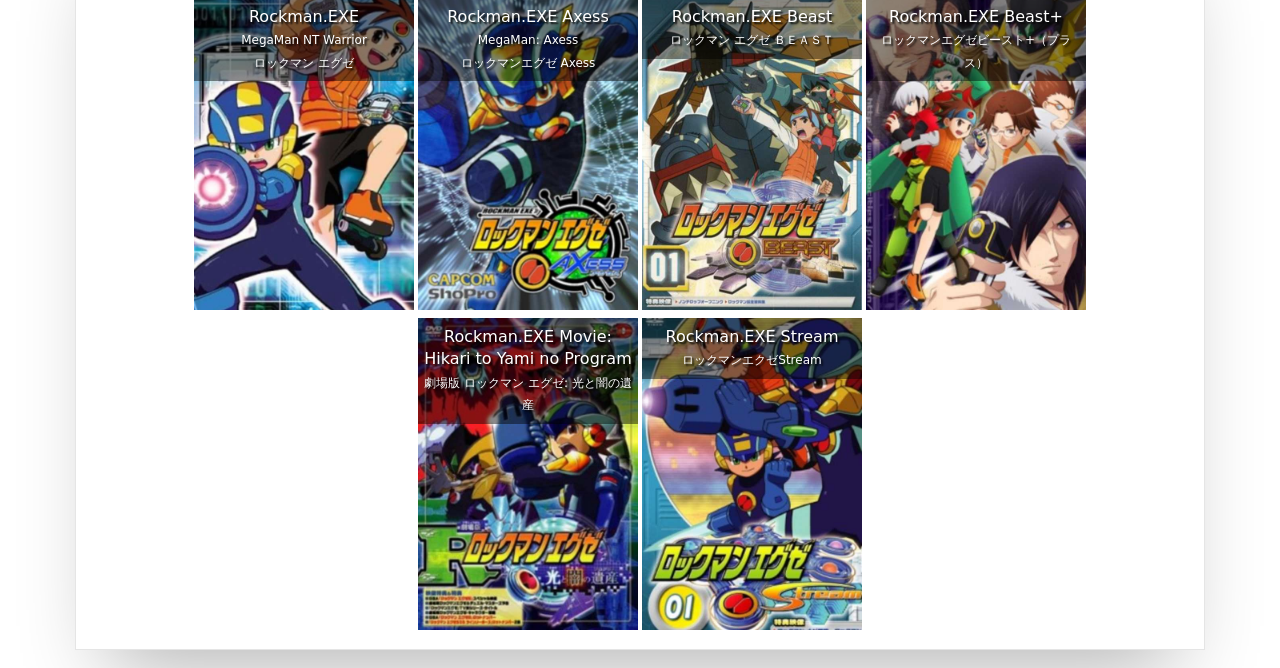Extract the bounding box coordinates for the UI element described as: "Rockman.EXE Stream ロックマンエクゼStream".

[0.505, 0.488, 0.67, 0.555]